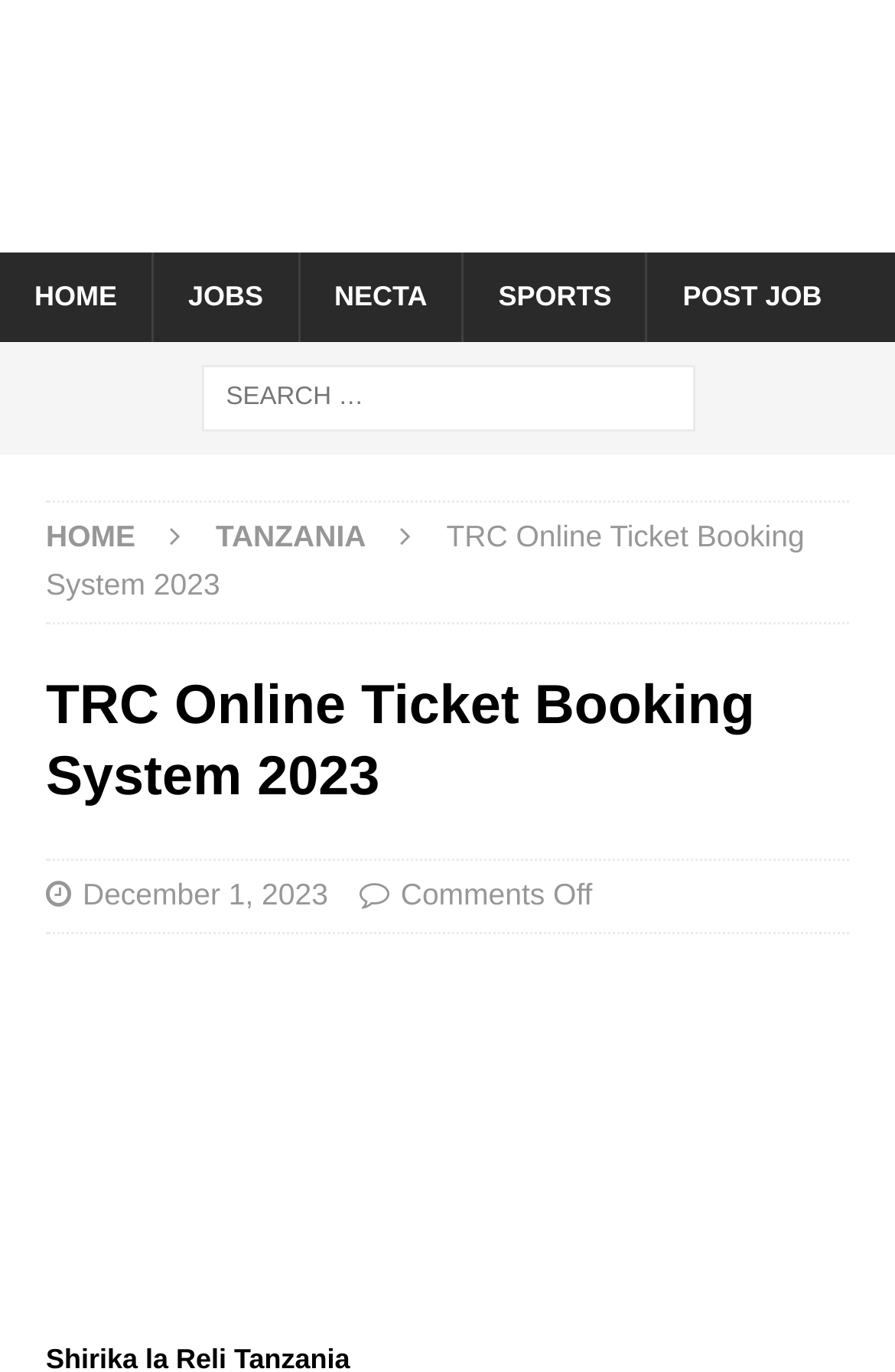Answer the question using only a single word or phrase: 
What is the purpose of the search box?

To search for something